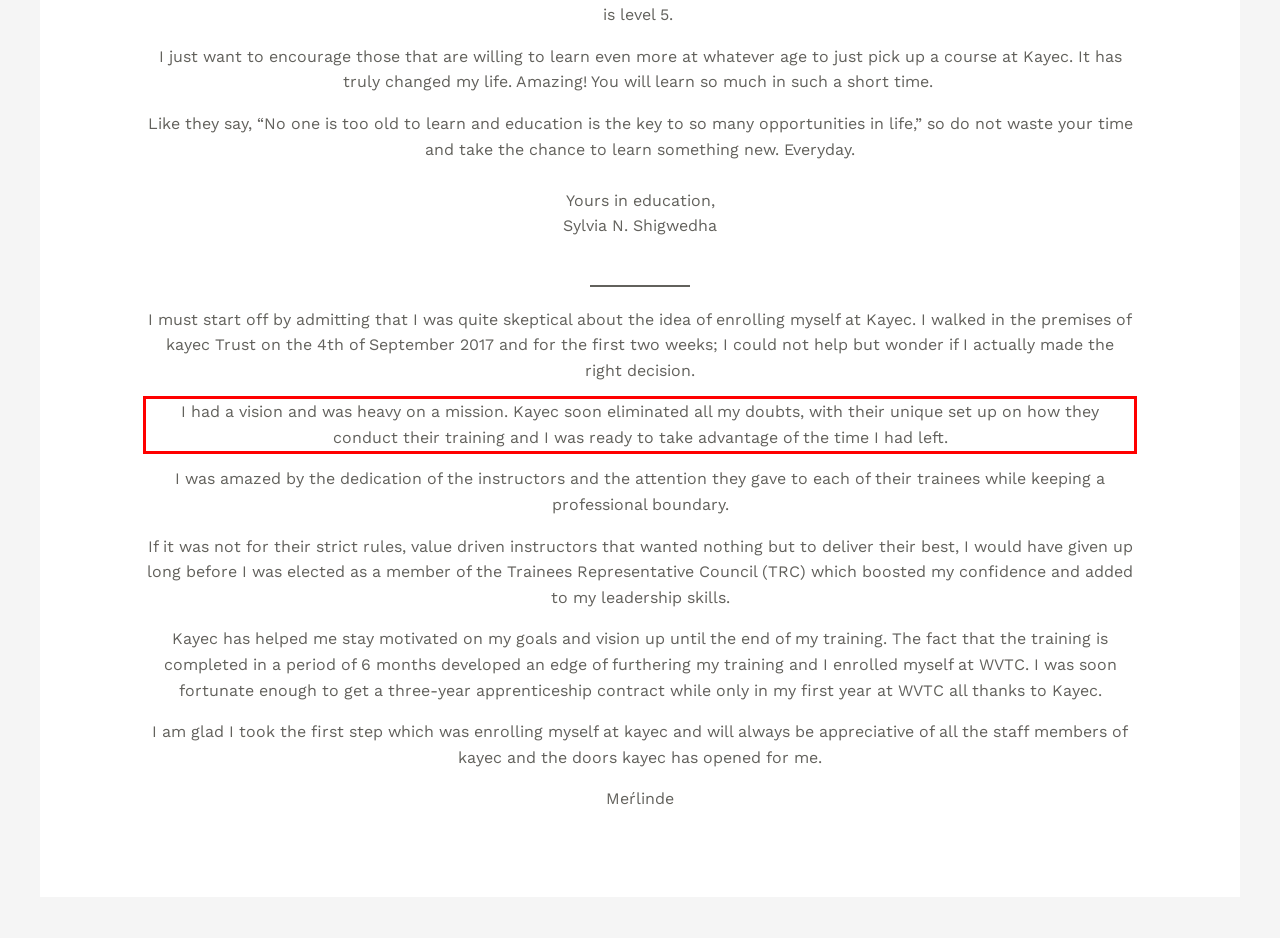Using the provided screenshot of a webpage, recognize and generate the text found within the red rectangle bounding box.

I had a vision and was heavy on a mission. Kayec soon eliminated all my doubts, with their unique set up on how they conduct their training and I was ready to take advantage of the time I had left.